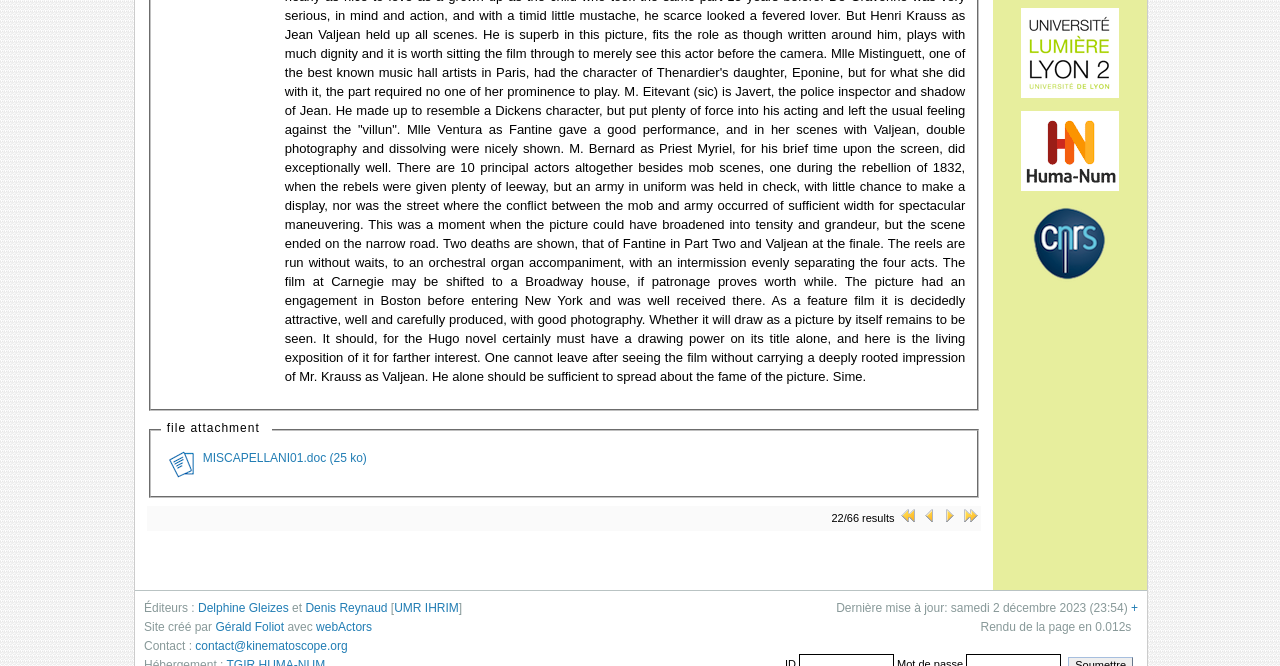Using the webpage screenshot, find the UI element described by July 4, 2009January 31, 2012. Provide the bounding box coordinates in the format (top-left x, top-left y, bottom-right x, bottom-right y), ensuring all values are floating point numbers between 0 and 1.

None